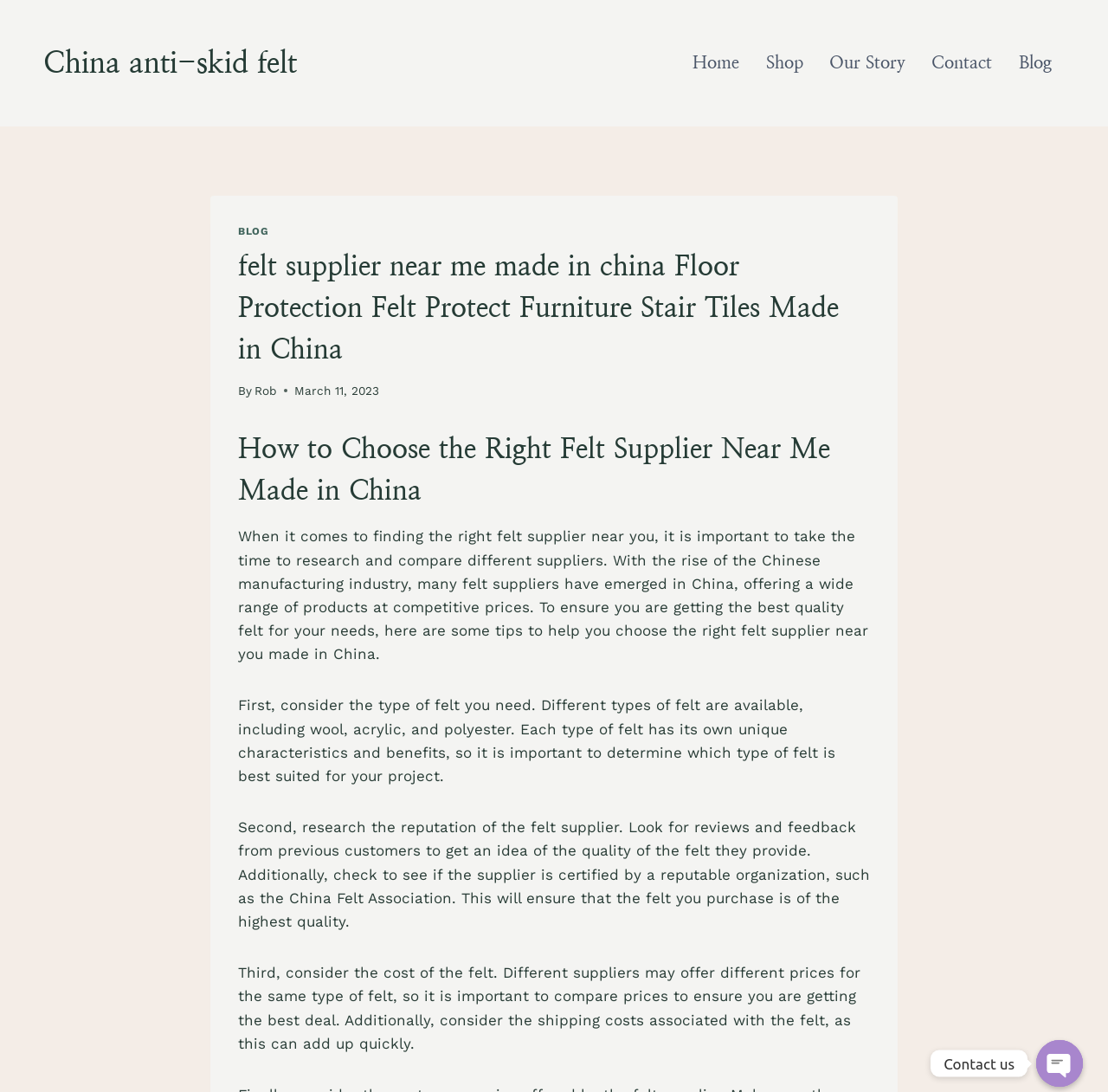What is the name of the author of the article?
Look at the screenshot and provide an in-depth answer.

The author's name is mentioned in the header section of the webpage, where it says 'By Rob'.